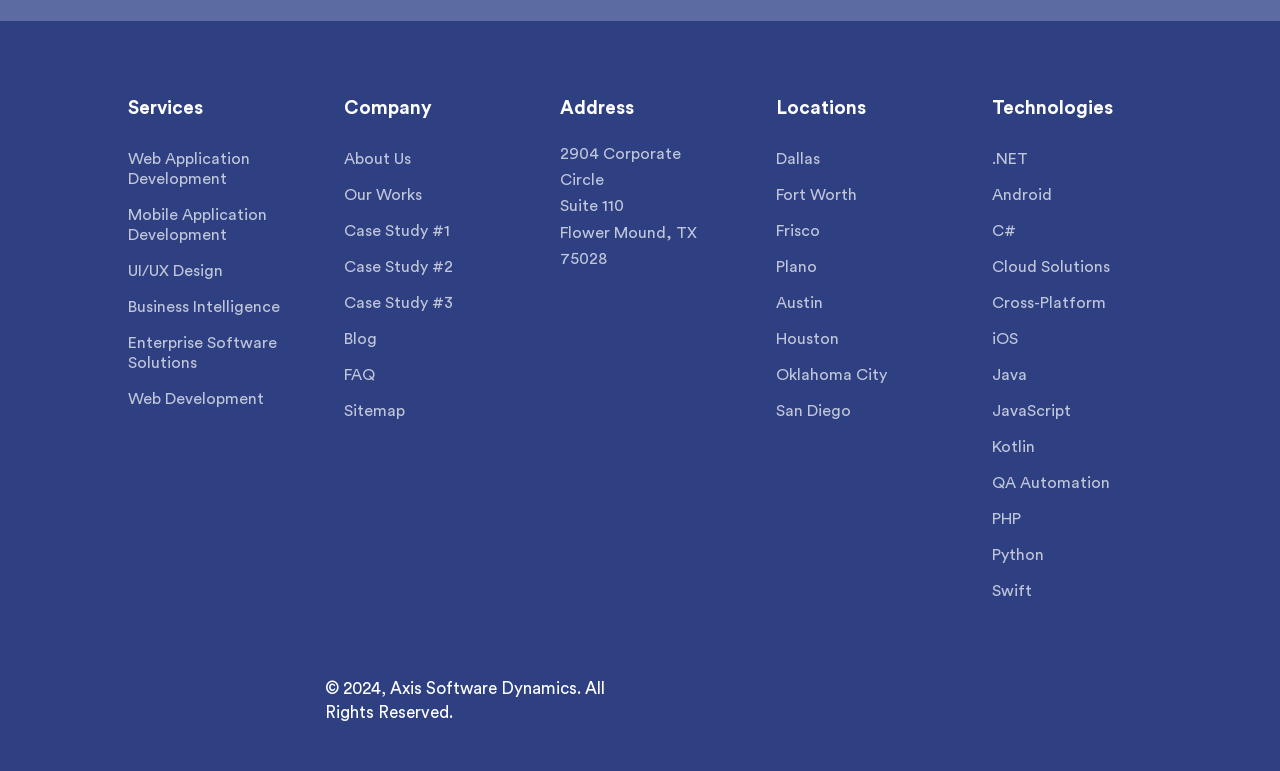Determine the bounding box coordinates for the element that should be clicked to follow this instruction: "Explore Technologies". The coordinates should be given as four float numbers between 0 and 1, in the format [left, top, right, bottom].

[0.775, 0.126, 0.9, 0.17]